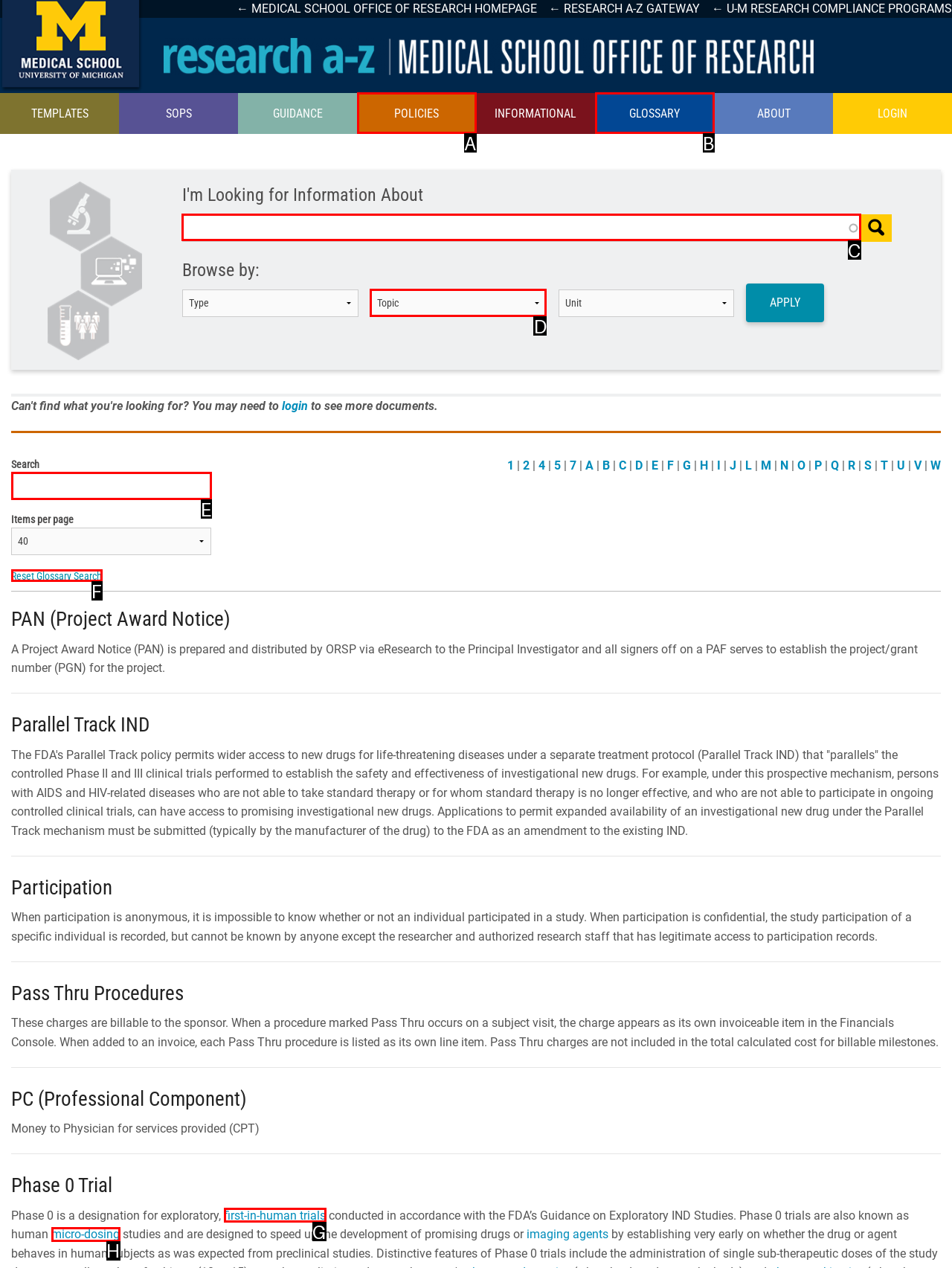Specify which HTML element I should click to complete this instruction: Search for information Answer with the letter of the relevant option.

C